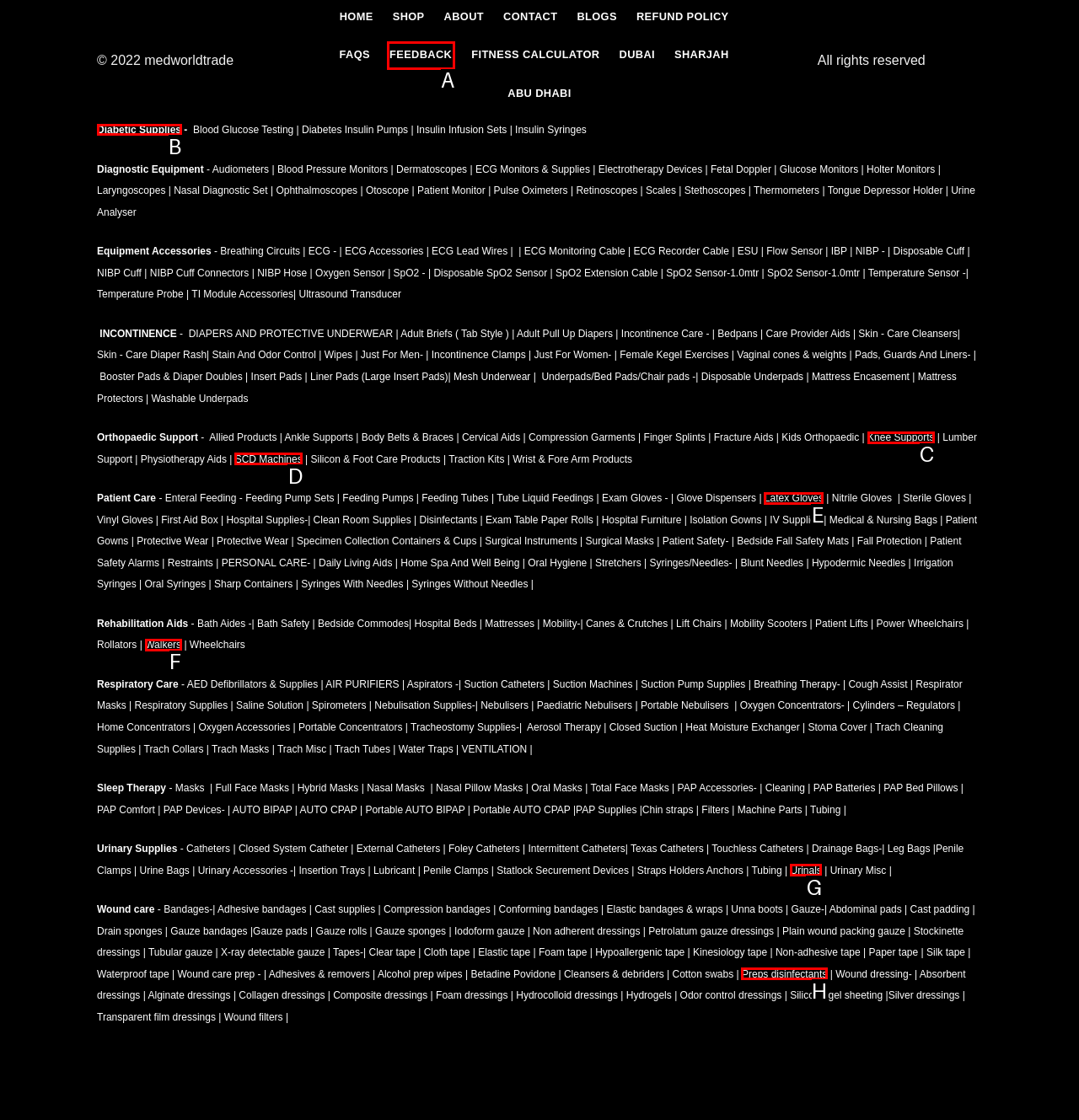Identify the letter of the UI element I need to click to carry out the following instruction: View Diabetic Supplies

B